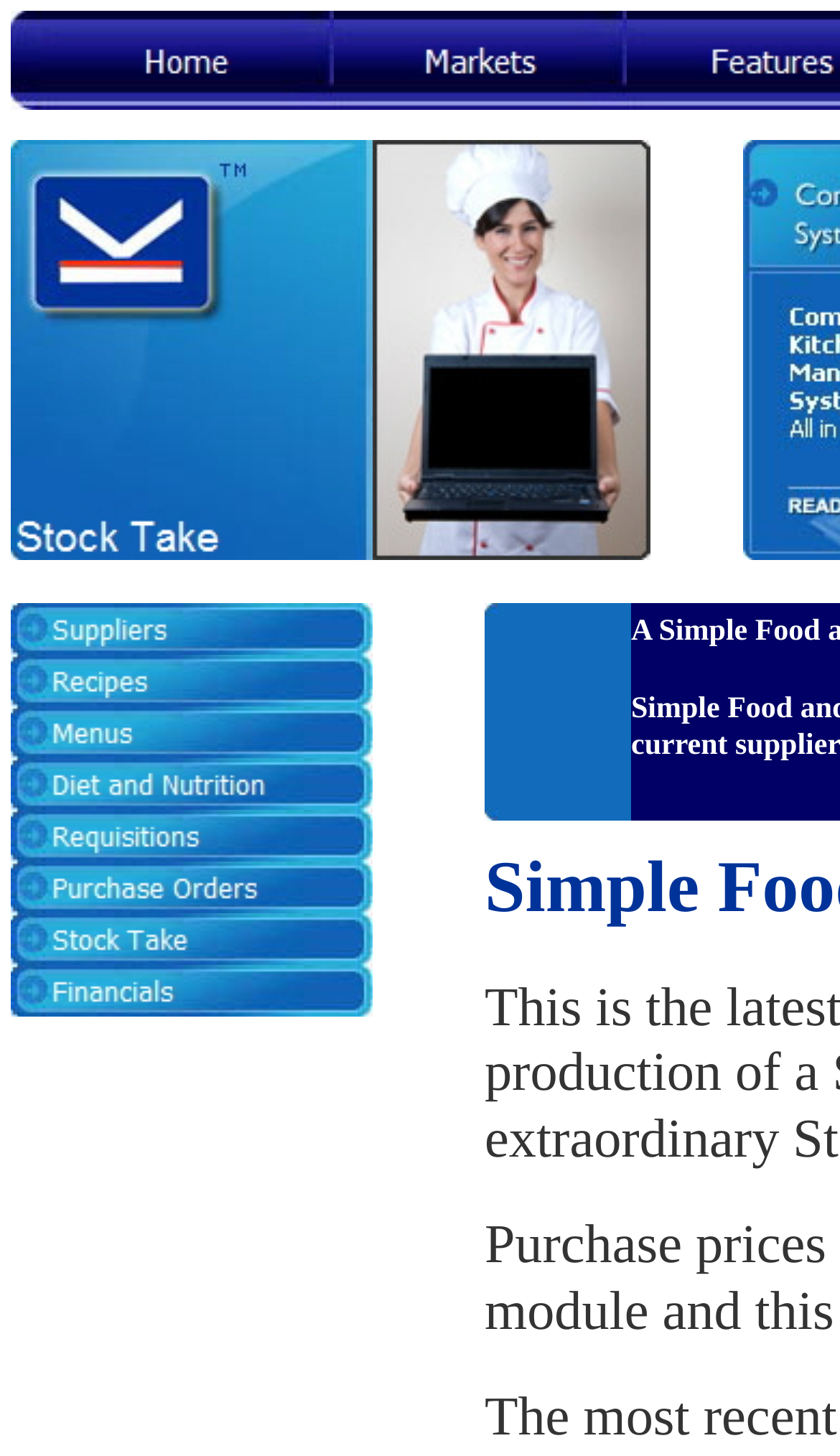Generate a thorough caption detailing the webpage content.

This webpage is about Simple Food and Beverage Stocktake Control Software linked to epos. At the top, there is a menu bar with several links, including "Home", "Markets", and "menulb" (which has an image). Below the menu bar, there is a table with several rows and columns. 

In the first row, there are two empty cells, followed by a cell containing the text "KitMan Home" with a link and an image. In the second row, there are two empty cells, followed by a cell containing the text "Stock Take" with an image. In the third row, there are two empty cells, followed by a cell containing a long text describing various features of the software, including "Suppliers", "Recipes", "Menus", "Diet and Nutrition", "Requisitions", "Purchase Orders", "Stock Take", and "Financials". Each of these features has a link and an image.

To the right of the table, there is a column with several empty cells, followed by a cell containing the text "features" with an image. Below this cell, there are several more empty cells, followed by a cell containing an image "Corener_bluetop" and another image "clearpixel". Below these images, there are more empty cells, followed by another image "Corener_blue" and another "clearpixel" image.

Overall, the webpage appears to be a dashboard or main page for the Simple Food and Beverage Stocktake Control Software, providing access to various features and functions of the software.